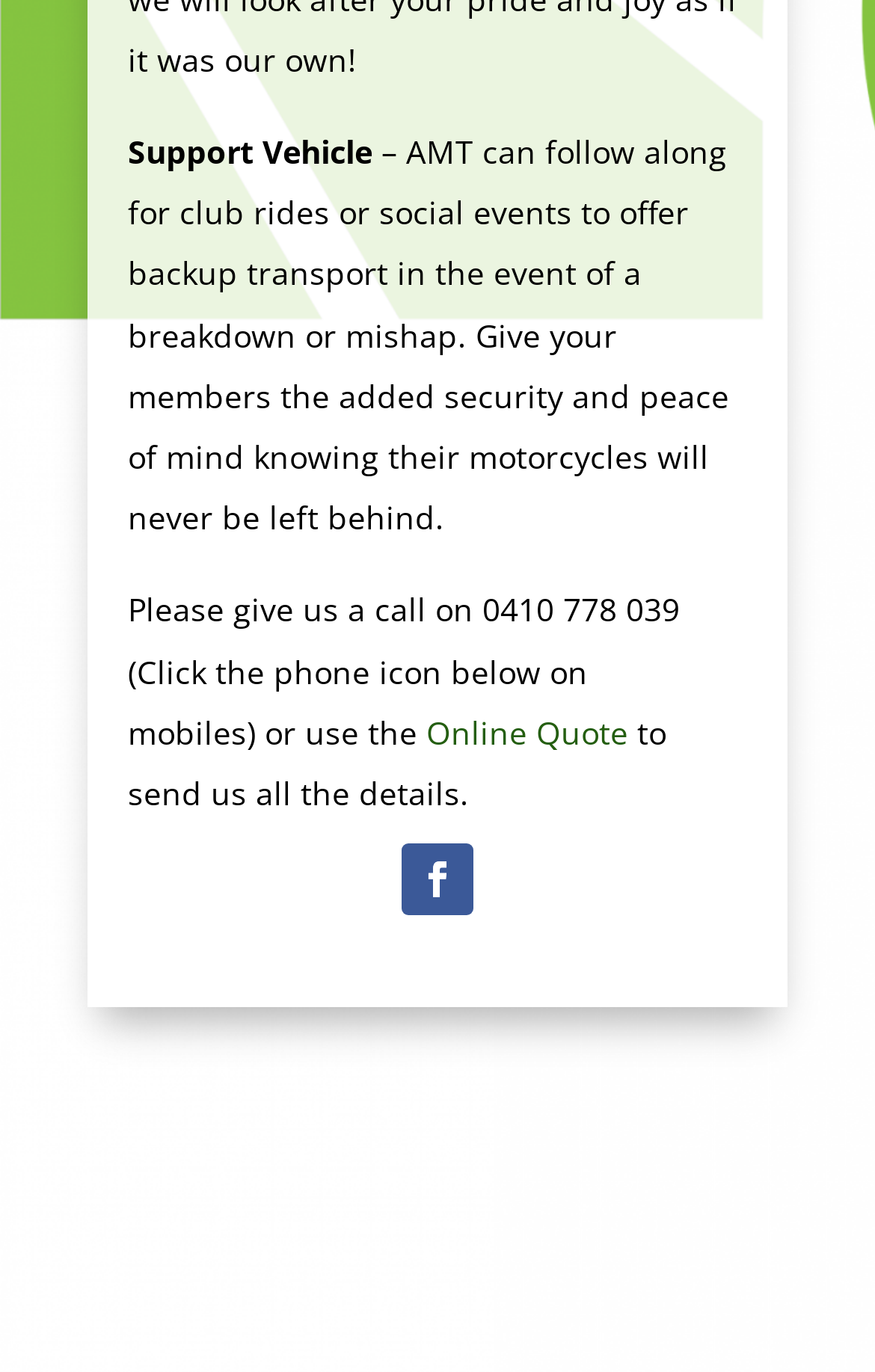Give the bounding box coordinates for the element described as: "Online Quote".

[0.488, 0.518, 0.718, 0.549]